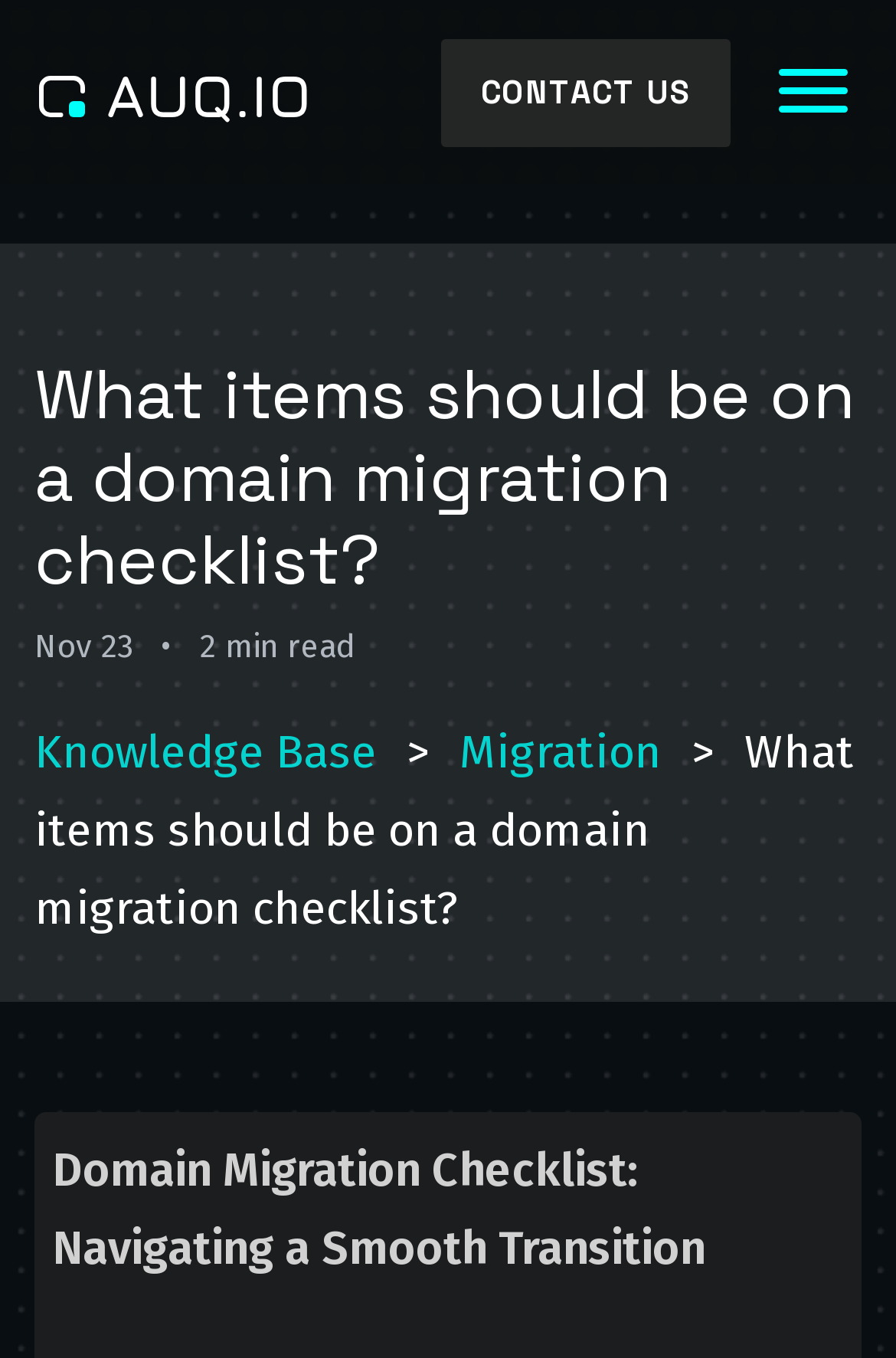Your task is to find and give the main heading text of the webpage.

What items should be on a domain migration checklist?